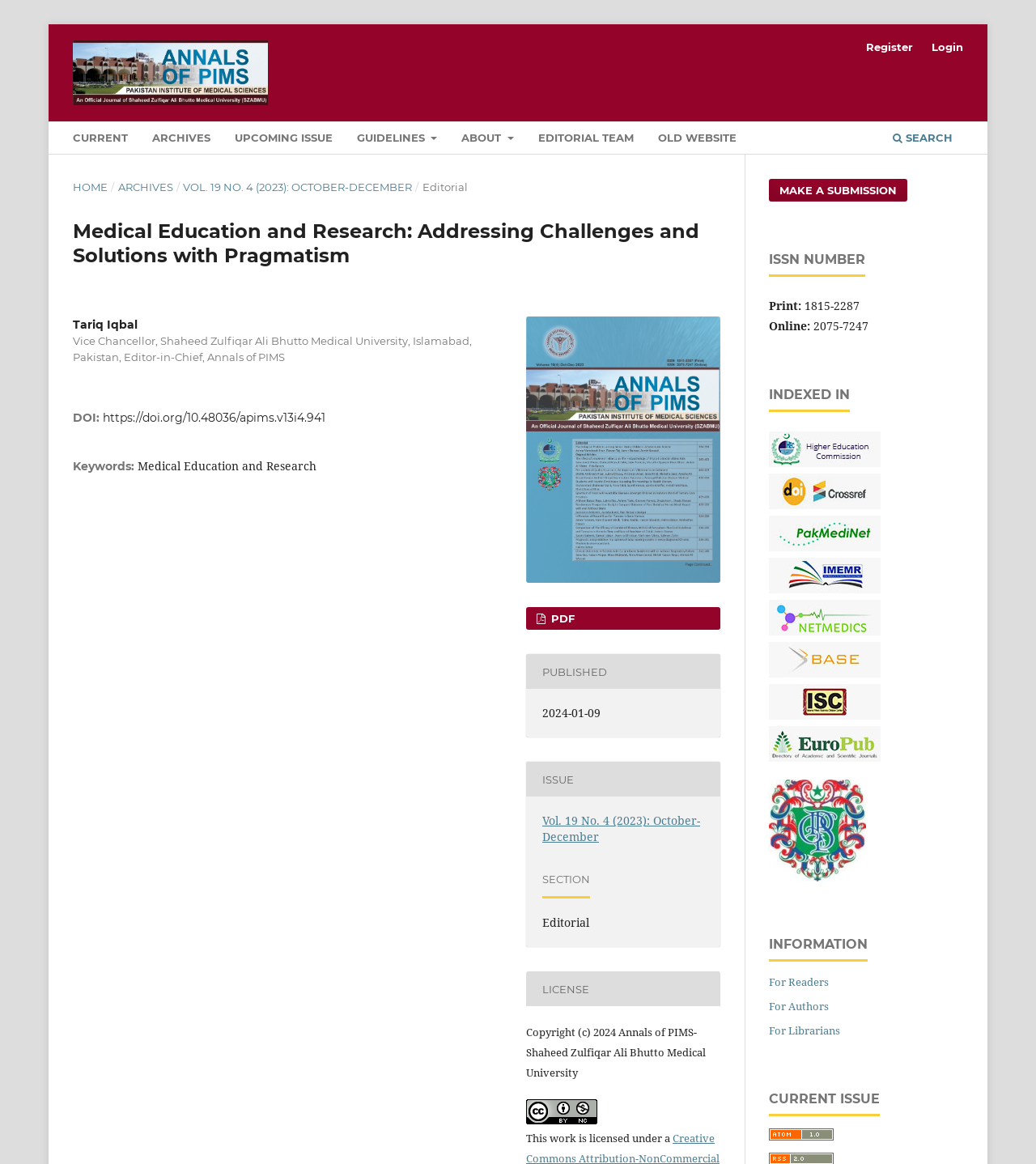Answer with a single word or phrase: 
What is the current issue of the journal?

Vol. 19 No. 4 (2023): October-December